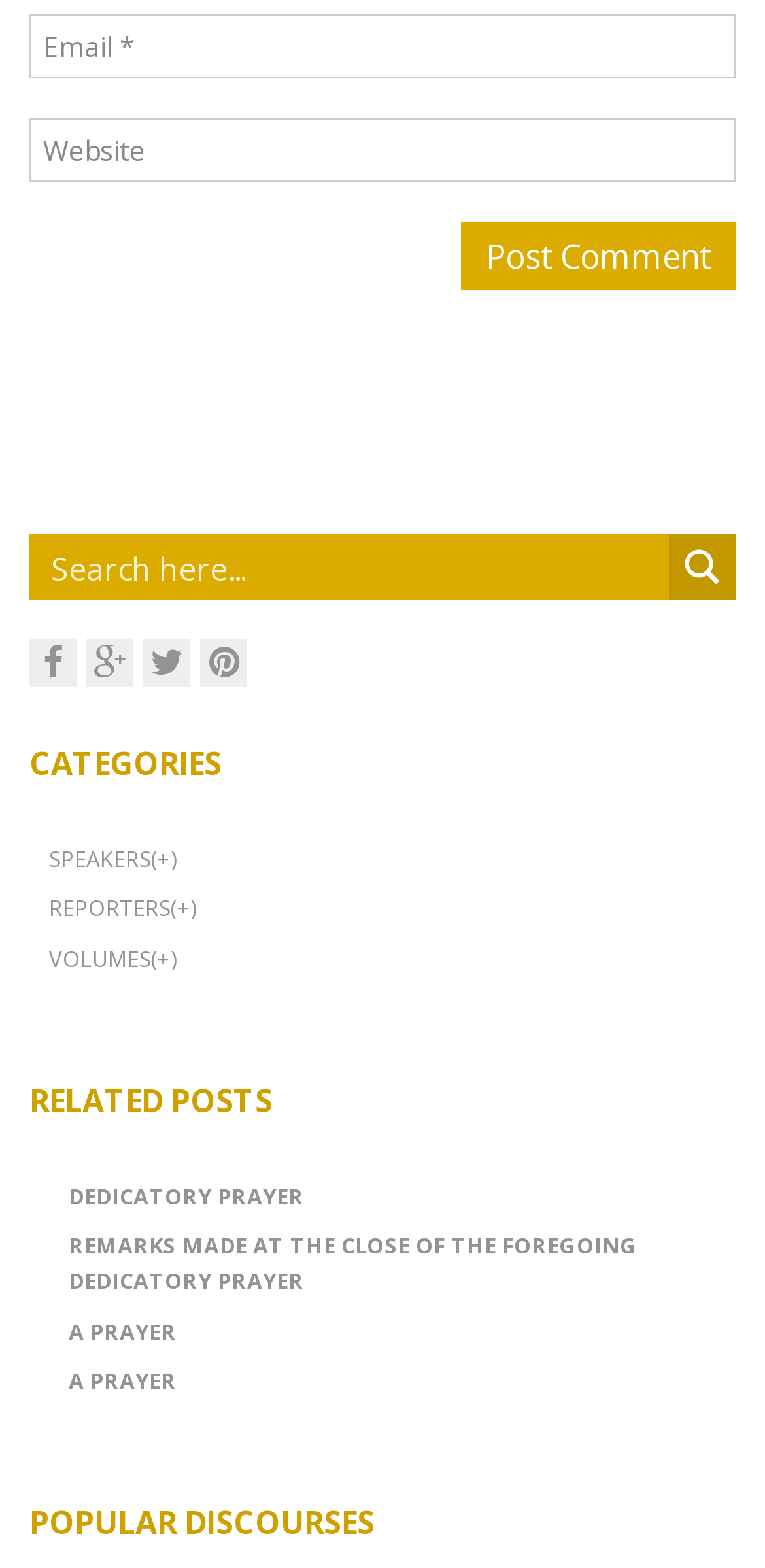Using the element description provided, determine the bounding box coordinates in the format (top-left x, top-left y, bottom-right x, bottom-right y). Ensure that all values are floating point numbers between 0 and 1. Element description: name="submit" value="Post Comment"

[0.603, 0.141, 0.962, 0.185]